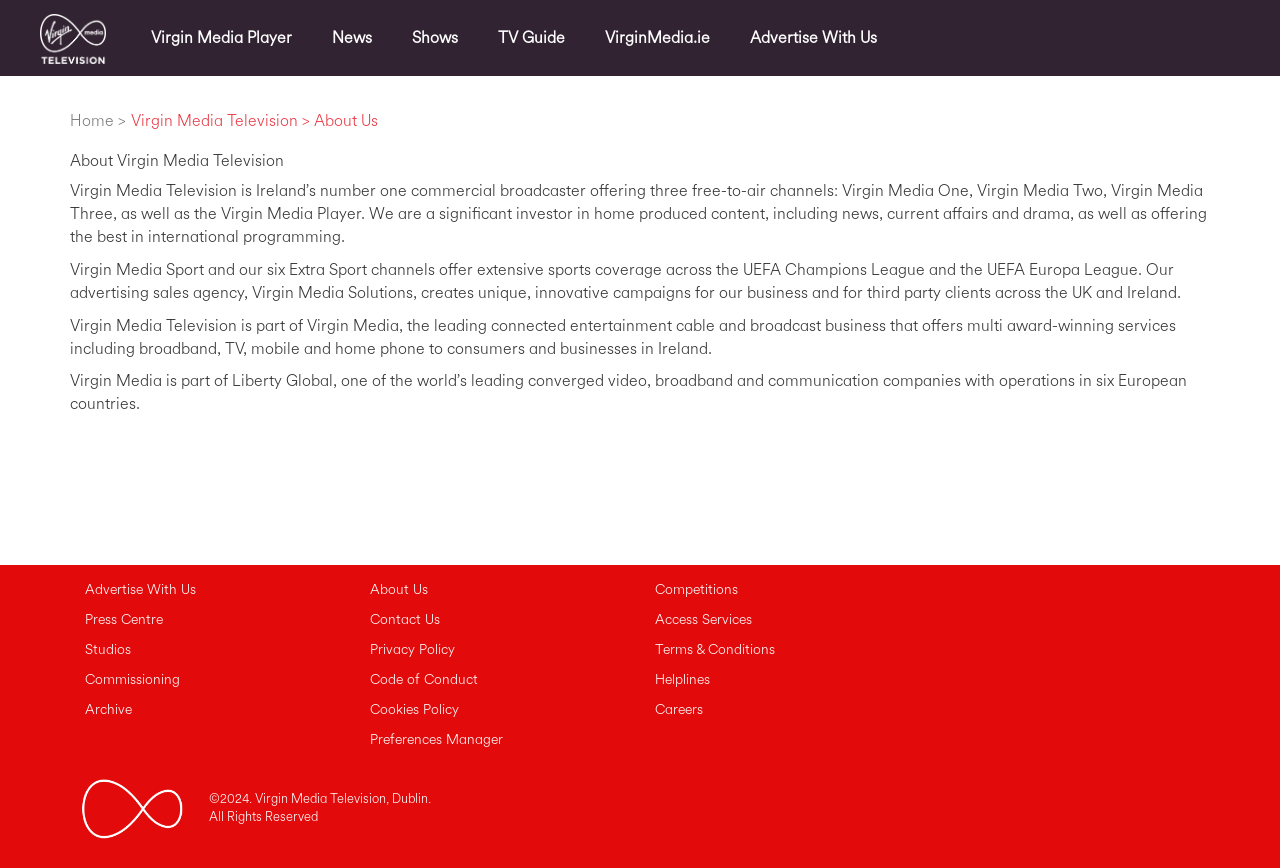Identify the bounding box coordinates of the part that should be clicked to carry out this instruction: "Click Virgin Media Player".

[0.106, 0.01, 0.239, 0.077]